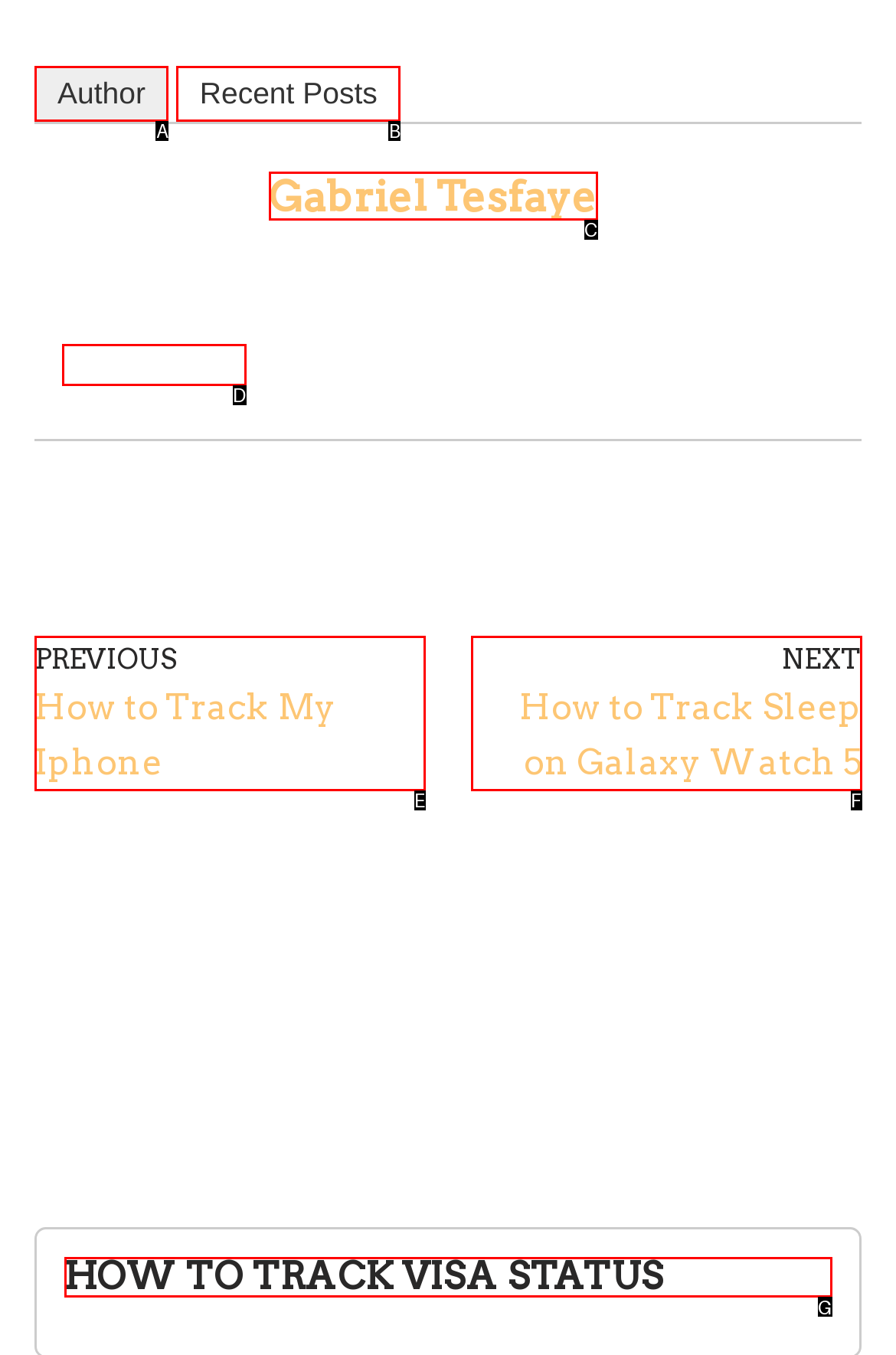Based on the given description: Author, identify the correct option and provide the corresponding letter from the given choices directly.

A